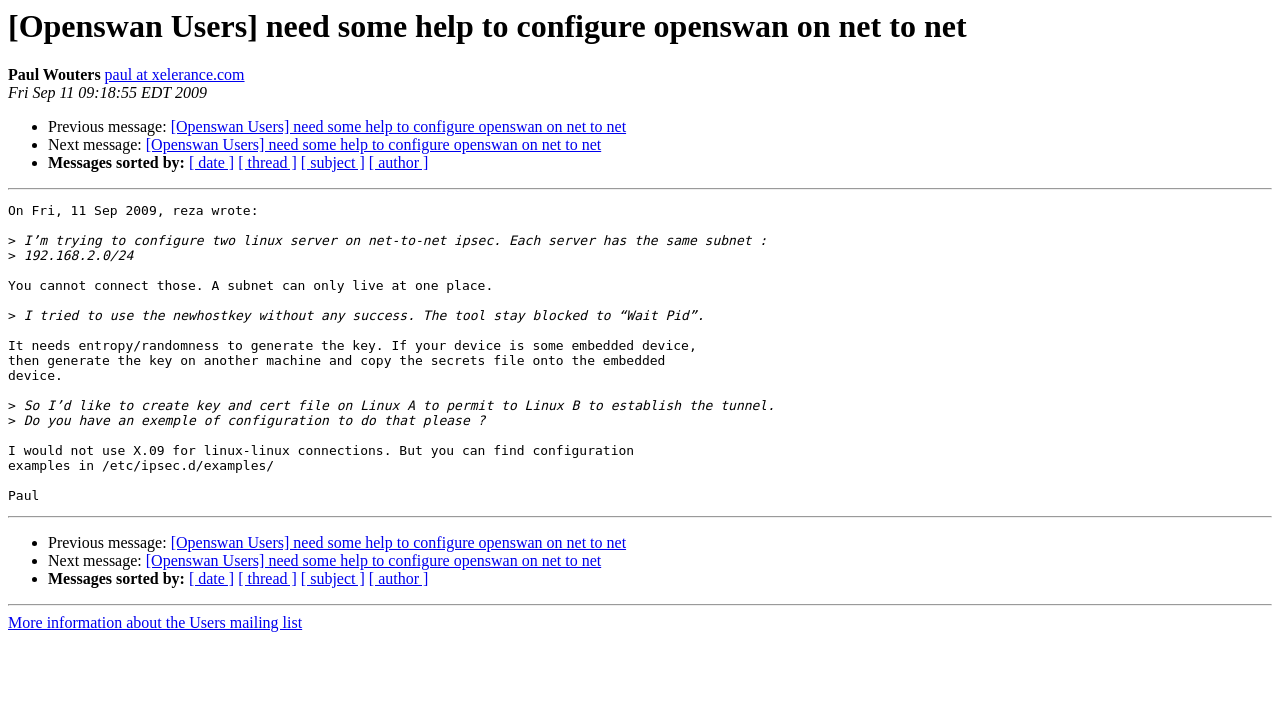Based on the image, please respond to the question with as much detail as possible:
What is the subnet of the Linux servers?

The subnet of the Linux servers is 192.168.2.0/24, which can be found in the text '192.168.2.0/24' in the message body.